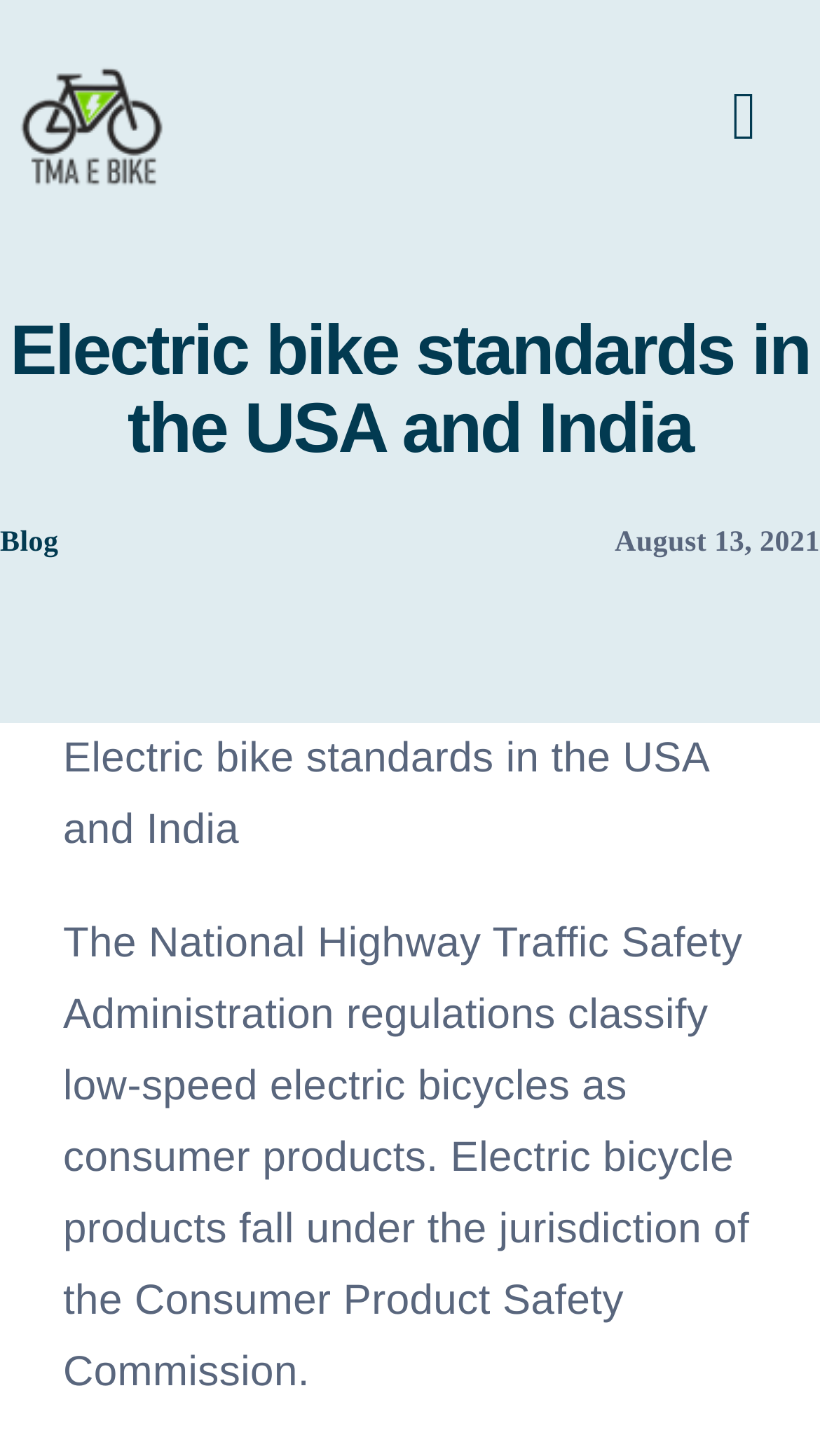Could you find the bounding box coordinates of the clickable area to complete this instruction: "Click on Electric Mountain Bike"?

[0.0, 0.472, 0.609, 0.576]